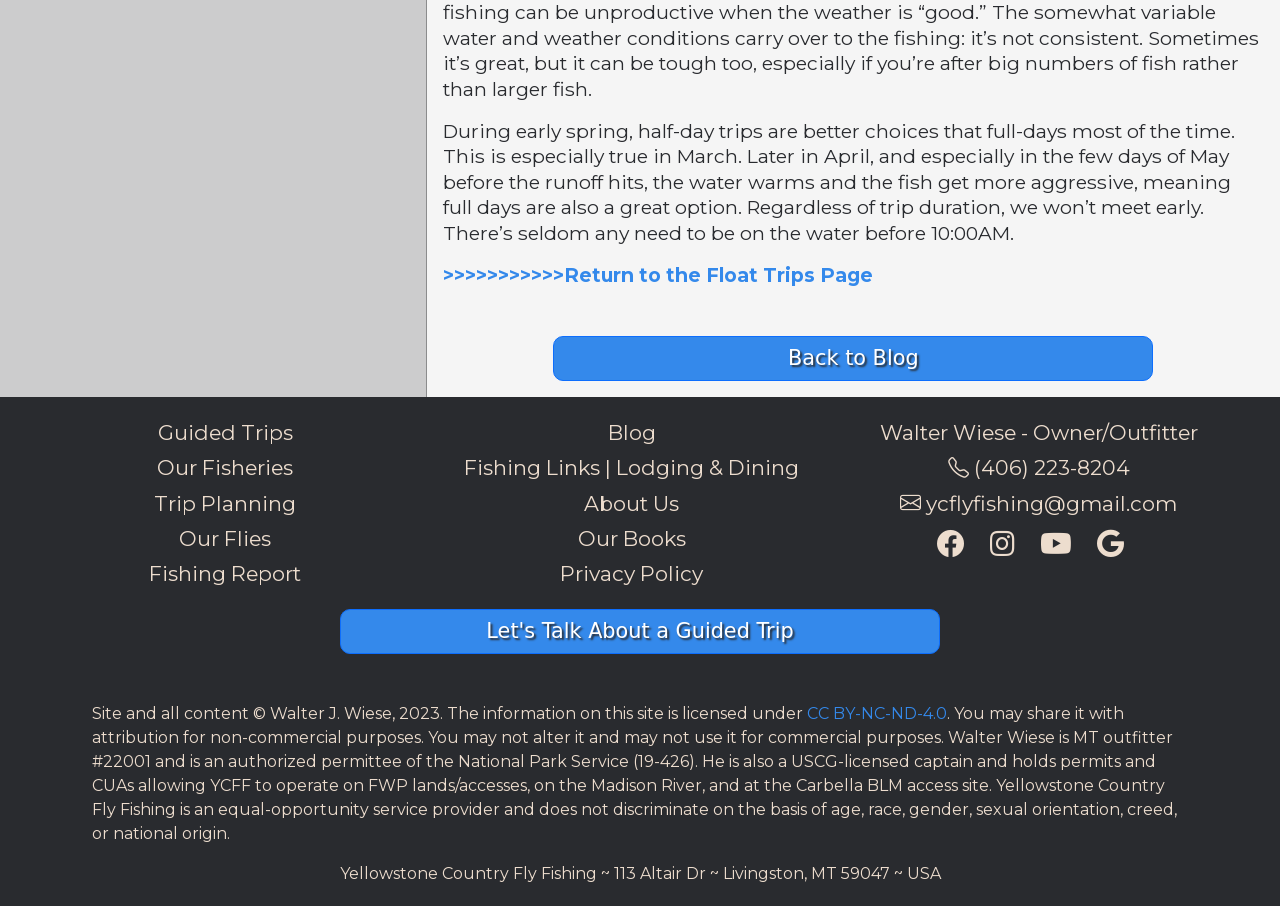What is the license type of the captain?
Using the image as a reference, answer the question with a short word or phrase.

USCG-licensed